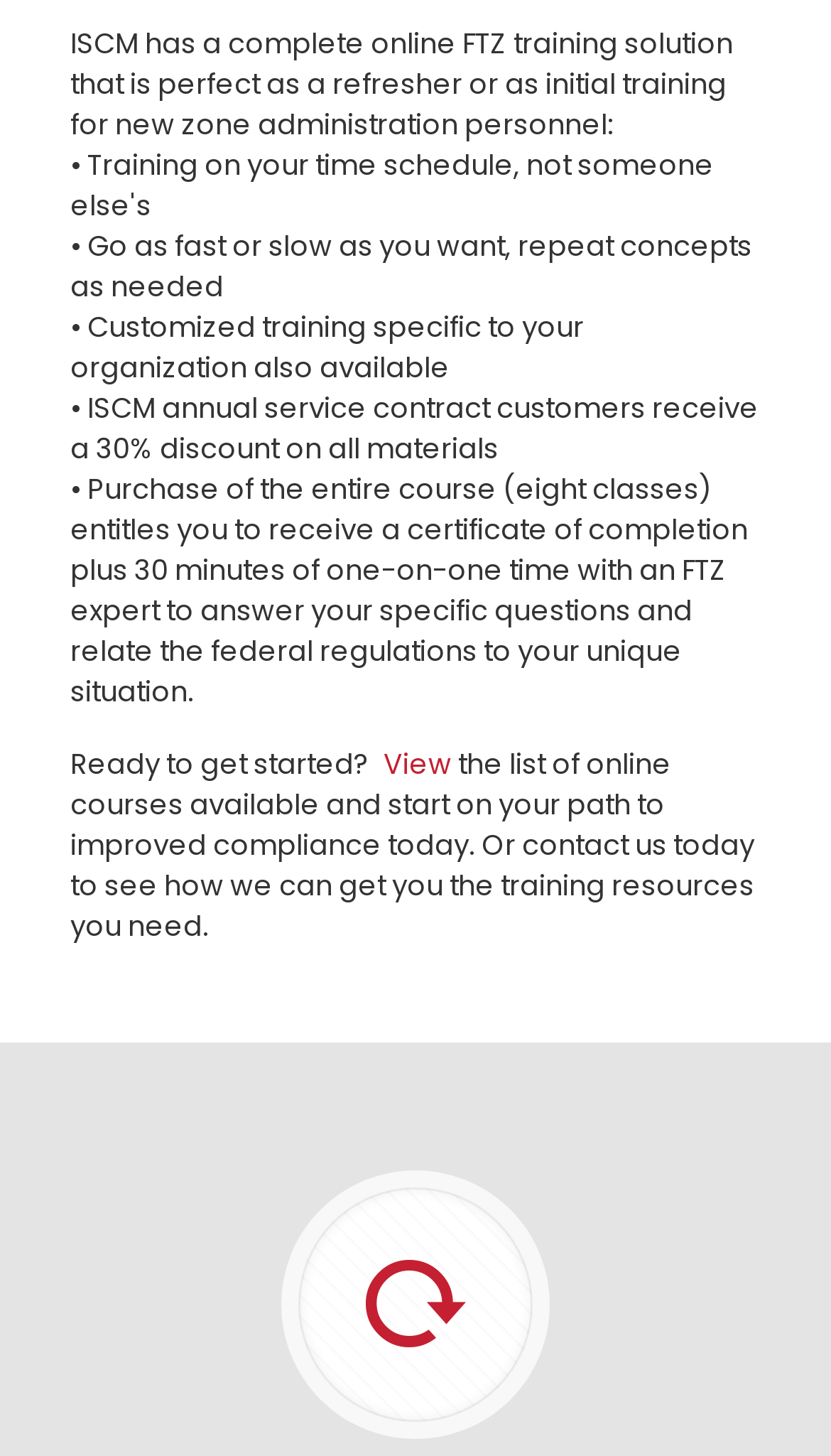What is the benefit of purchasing the entire course?
Based on the image content, provide your answer in one word or a short phrase.

Certificate of completion and one-on-one time